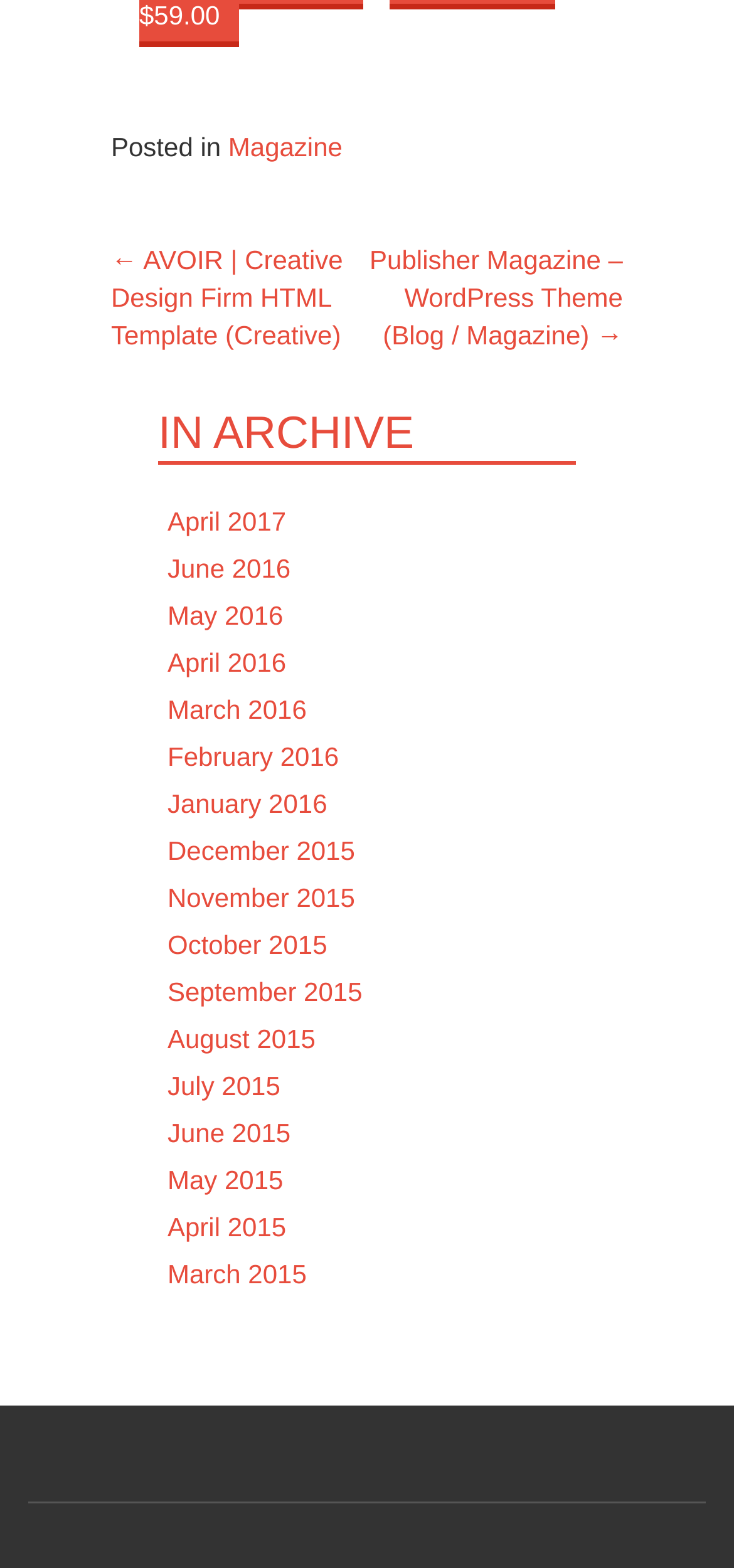Analyze the image and provide a detailed answer to the question: What is the previous post?

The previous post can be determined by looking at the post navigation section, where it says '← AVOIR | Creative Design Firm HTML Template (Creative)', indicating that the previous post is 'AVOIR | Creative Design Firm HTML Template (Creative)'.